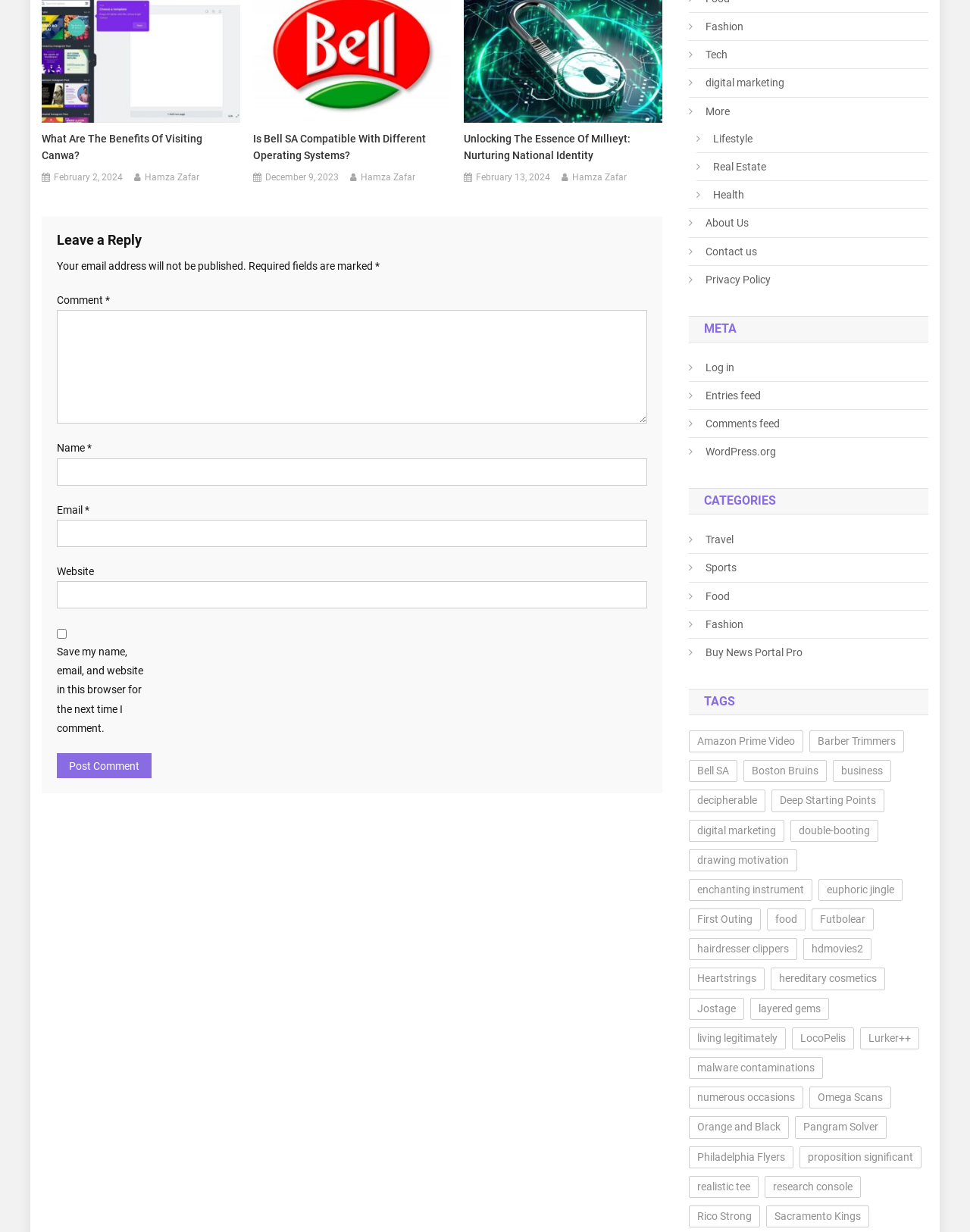Locate the bounding box of the UI element defined by this description: "February 2, 2024". The coordinates should be given as four float numbers between 0 and 1, formatted as [left, top, right, bottom].

[0.056, 0.138, 0.127, 0.151]